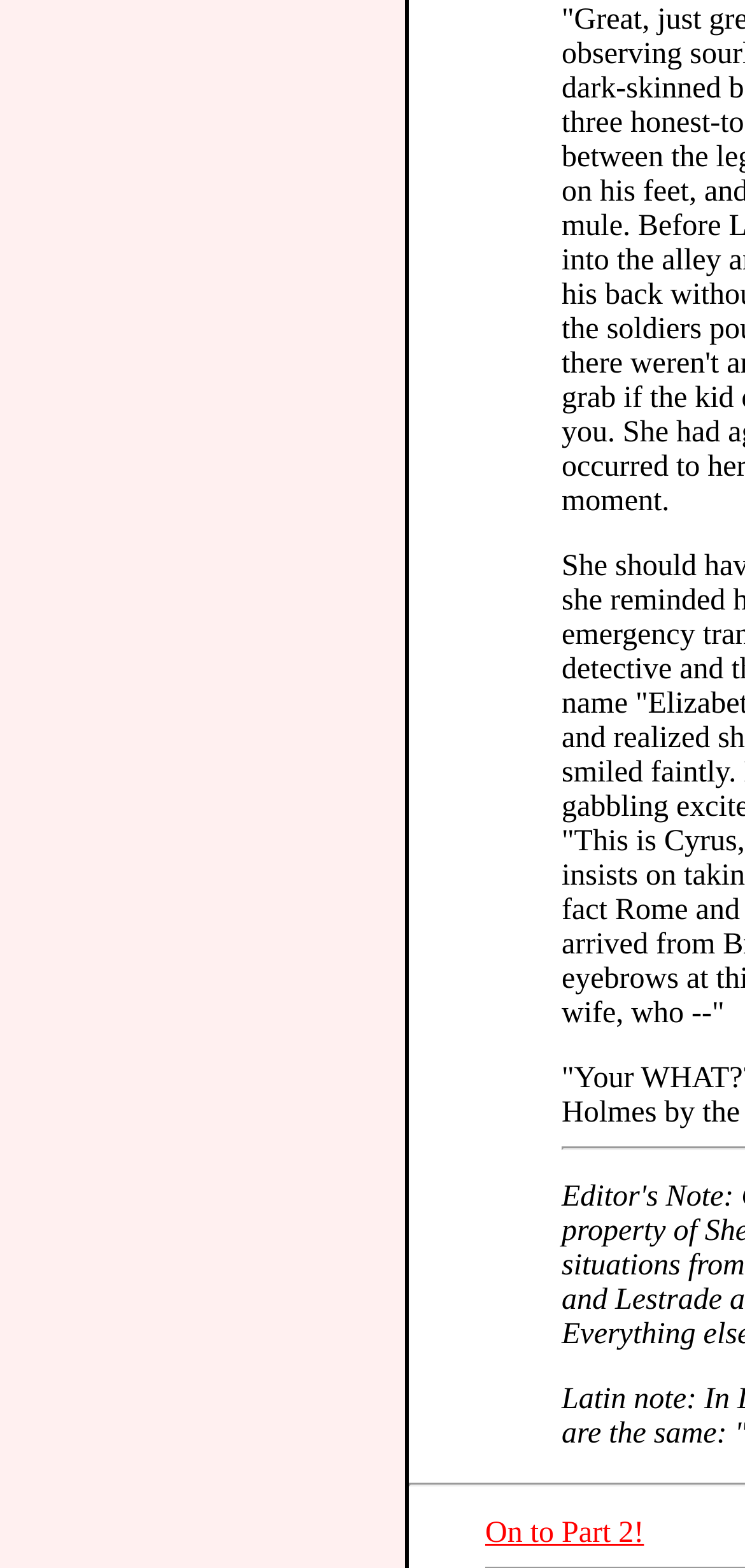Extract the bounding box coordinates for the described element: "On to Part 2!". The coordinates should be represented as four float numbers between 0 and 1: [left, top, right, bottom].

[0.651, 0.967, 0.864, 0.988]